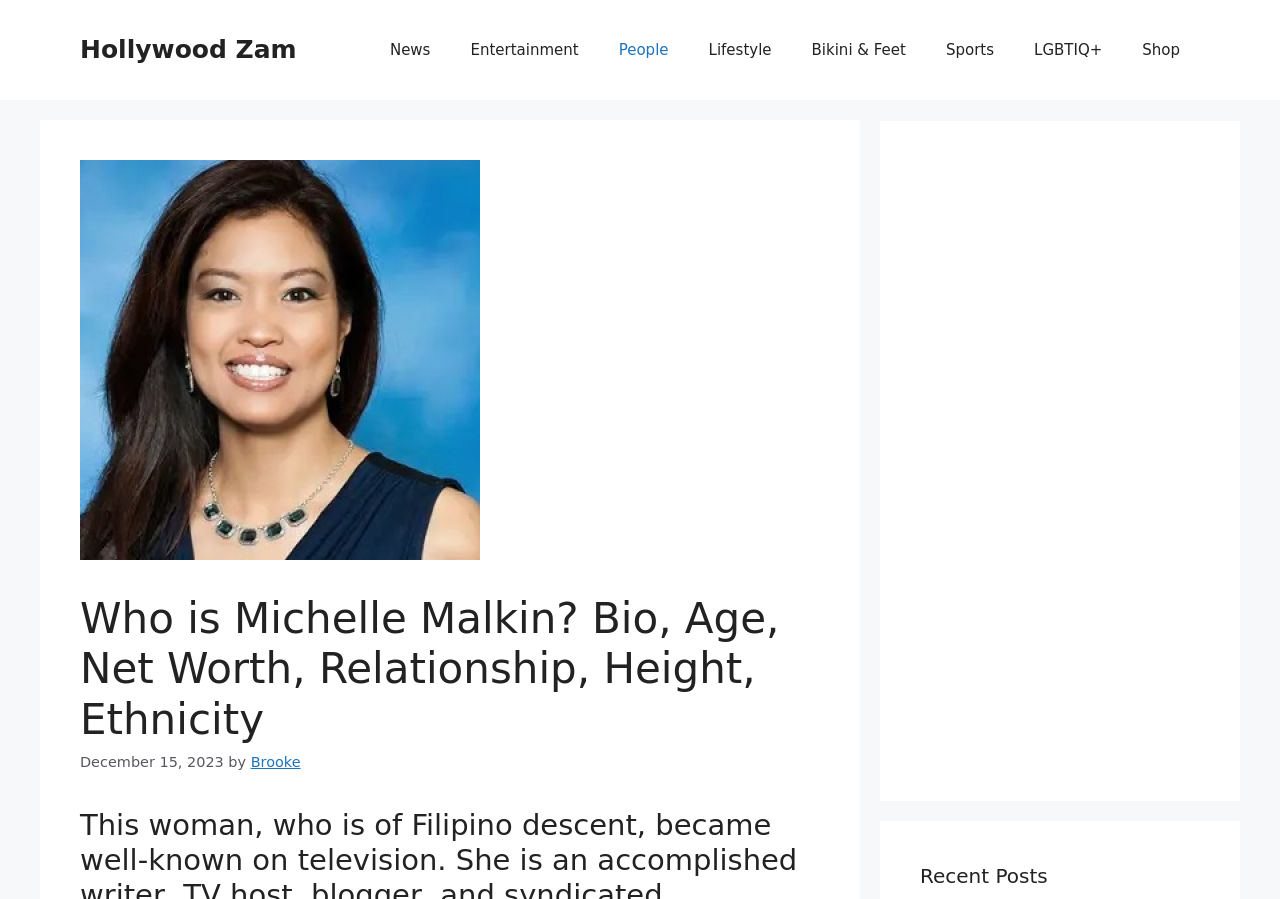Please identify the bounding box coordinates of the area that needs to be clicked to follow this instruction: "View Michelle Malkin's image".

[0.062, 0.178, 0.375, 0.623]